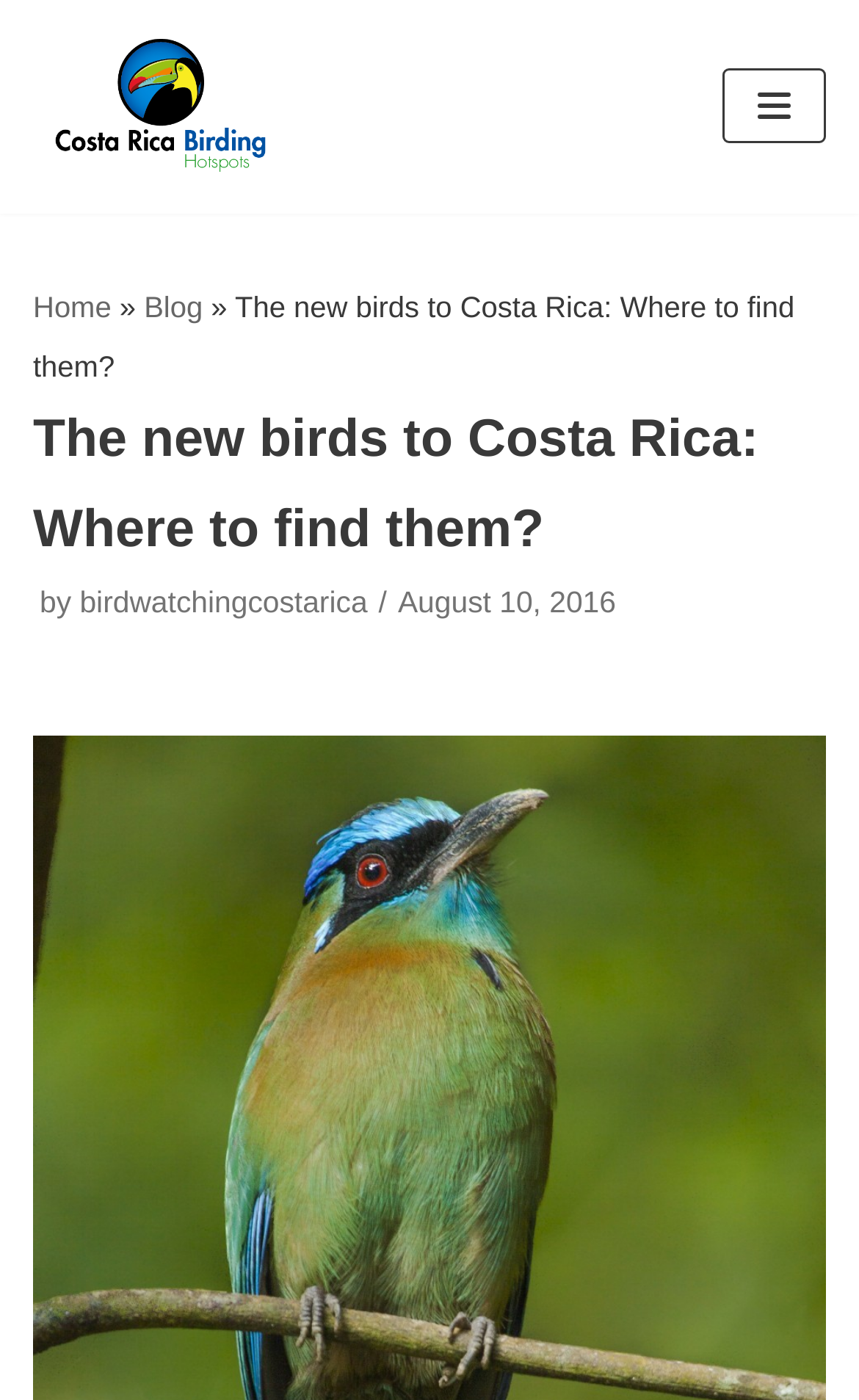When was the article published?
Based on the image, provide a one-word or brief-phrase response.

August 10, 2016